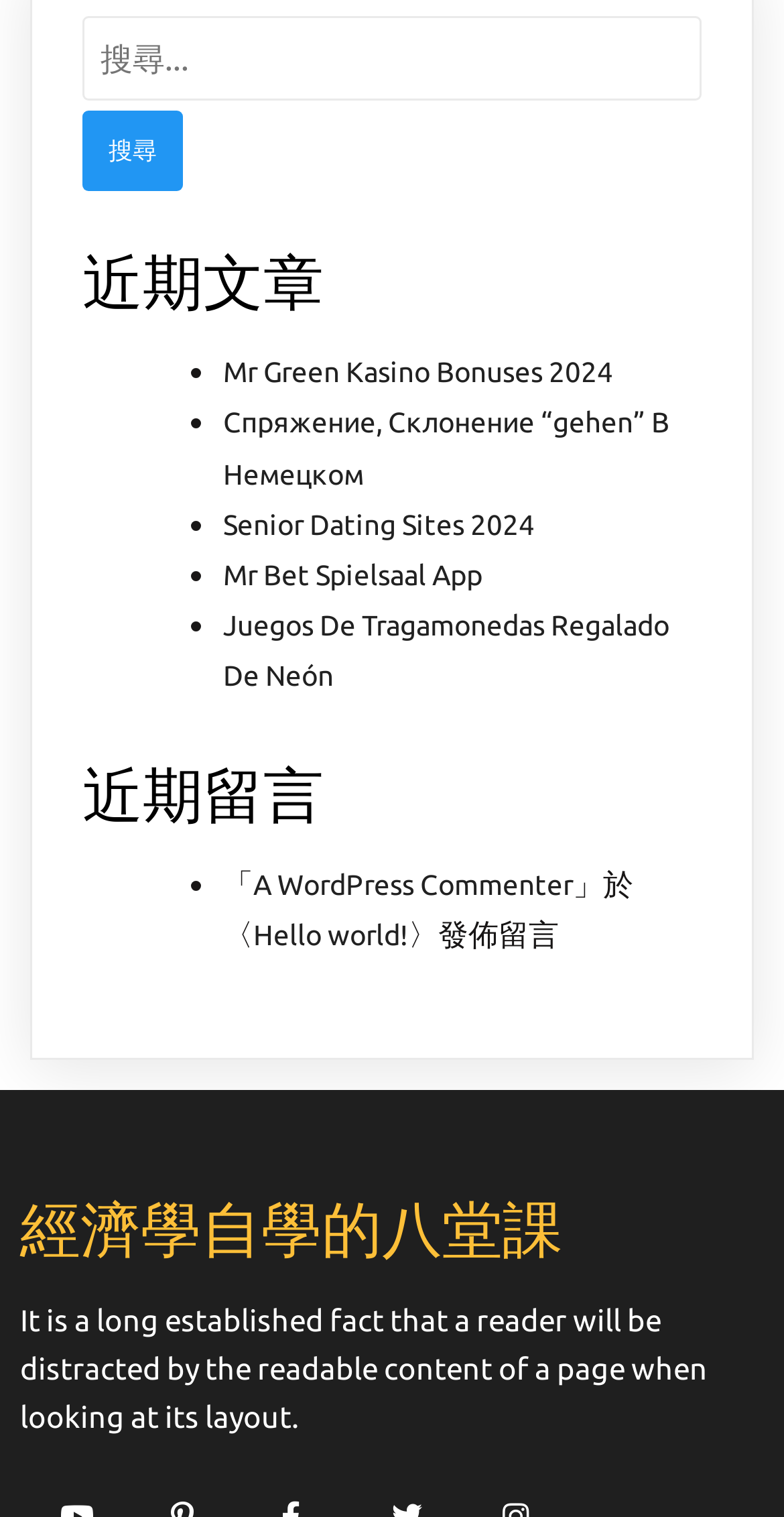Find the bounding box coordinates of the clickable area required to complete the following action: "view 'Hello world!' article".

[0.323, 0.606, 0.521, 0.627]